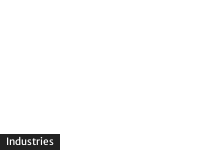Illustrate the image with a detailed and descriptive caption.

The image represents a button labeled "Industries," which serves as a navigational link on a webpage. This button is situated within a section dedicated to various topics and articles, indicating a focus on content related to different sectors and fields of industry. Its presence suggests that users can explore further articles or information categorized under "Industries," providing a gateway to a broader range of industry-related insights and discussions.